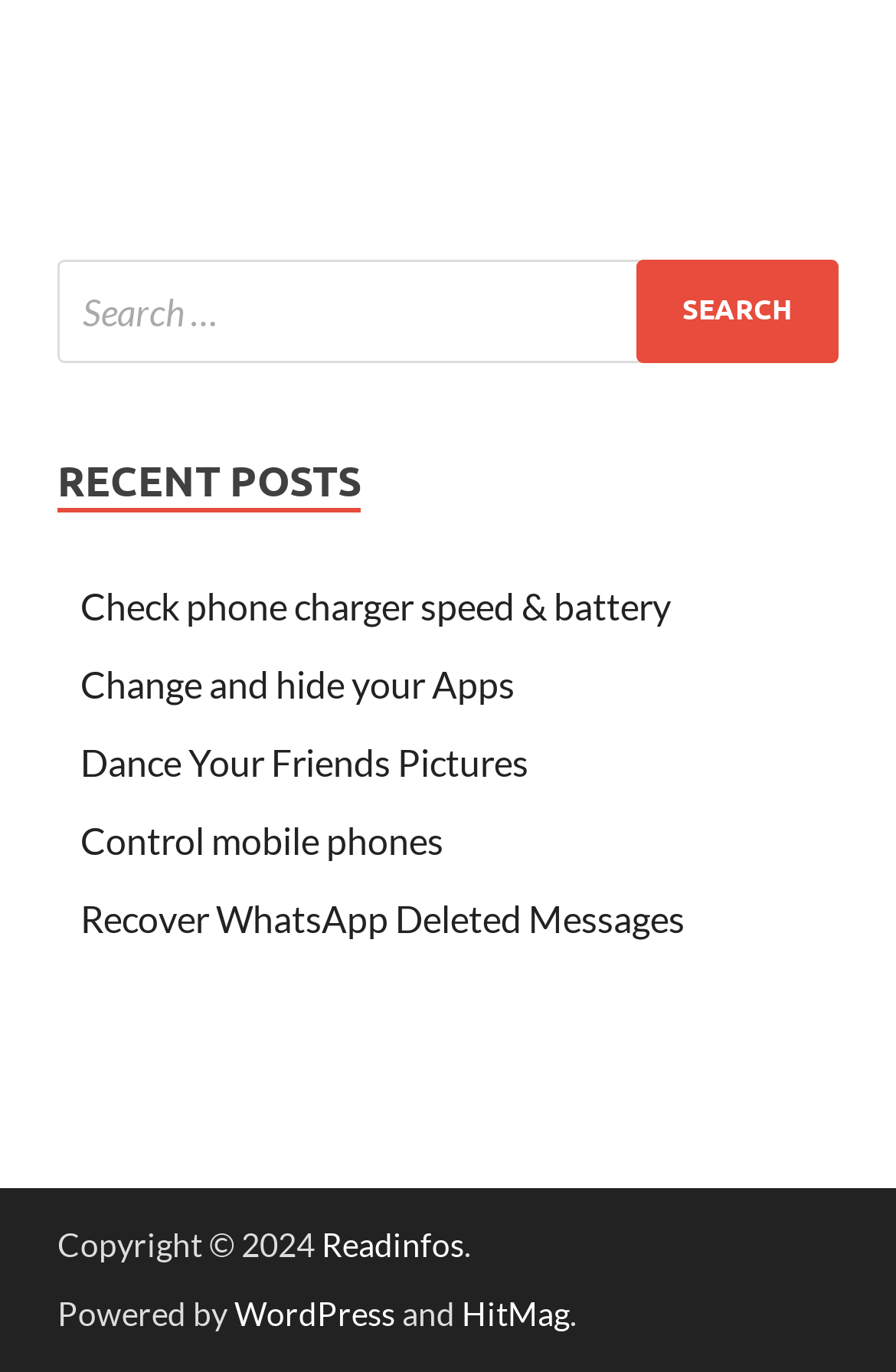Find the coordinates for the bounding box of the element with this description: "WordPress".

[0.262, 0.944, 0.441, 0.972]